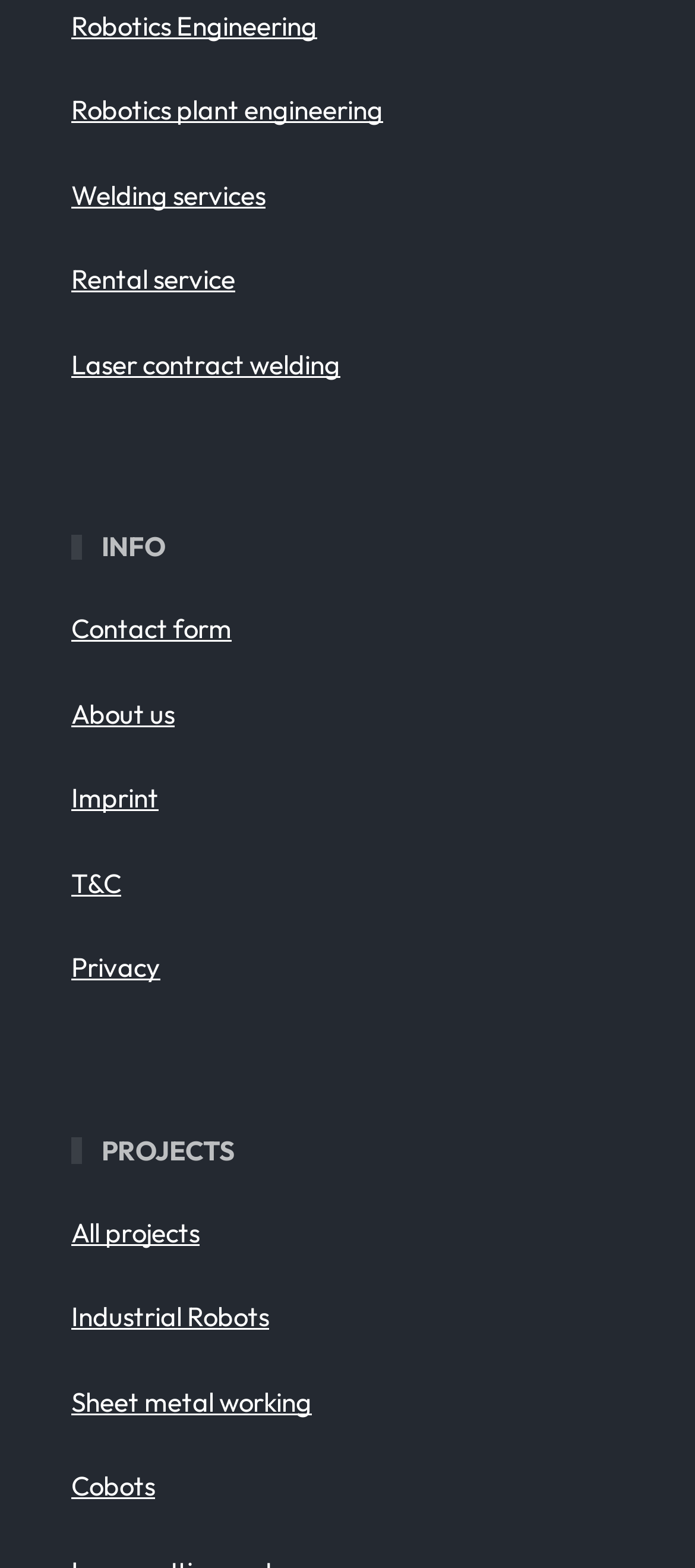Please provide the bounding box coordinates for the element that needs to be clicked to perform the following instruction: "Go to Contact form". The coordinates should be given as four float numbers between 0 and 1, i.e., [left, top, right, bottom].

[0.103, 0.39, 0.333, 0.412]